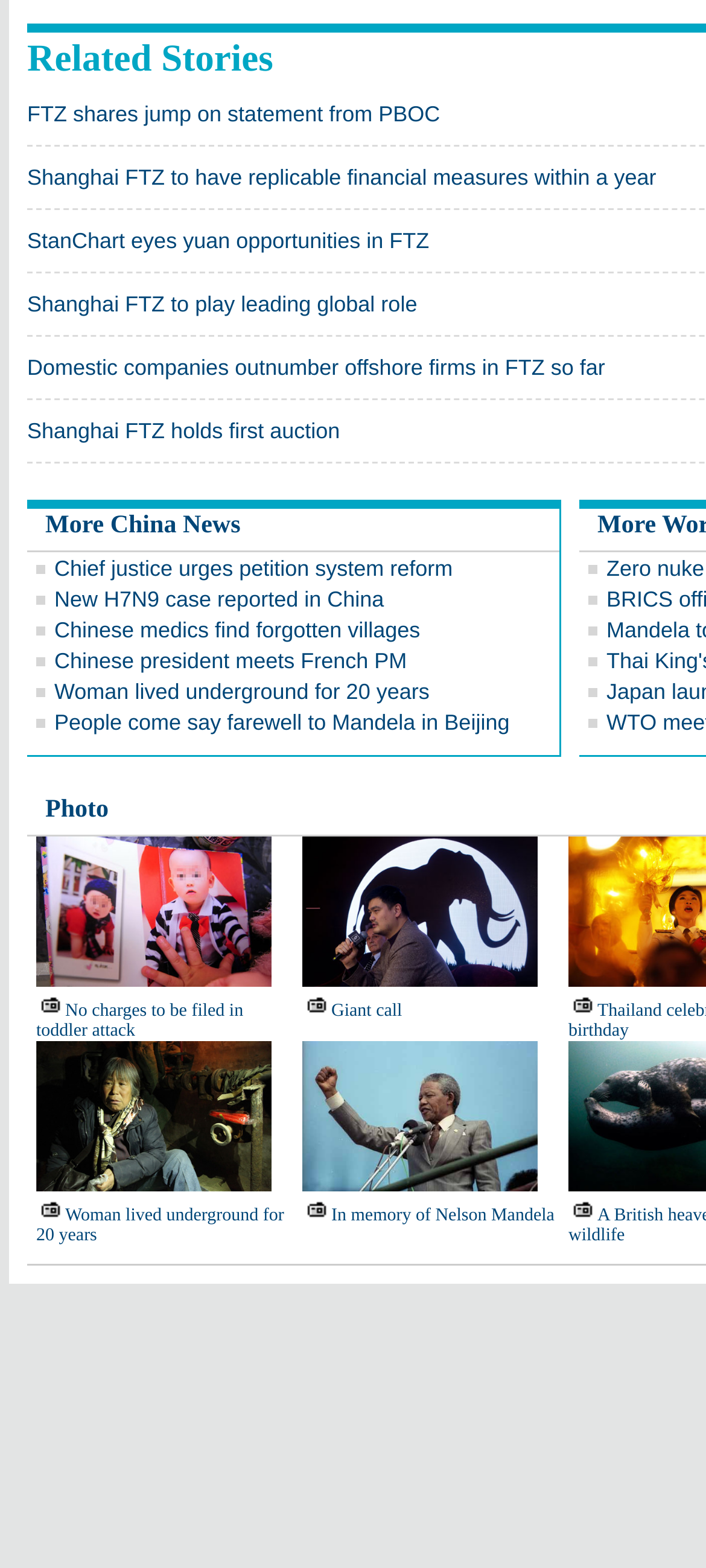Please respond to the question using a single word or phrase:
How many links are there in the DescriptionList?

1